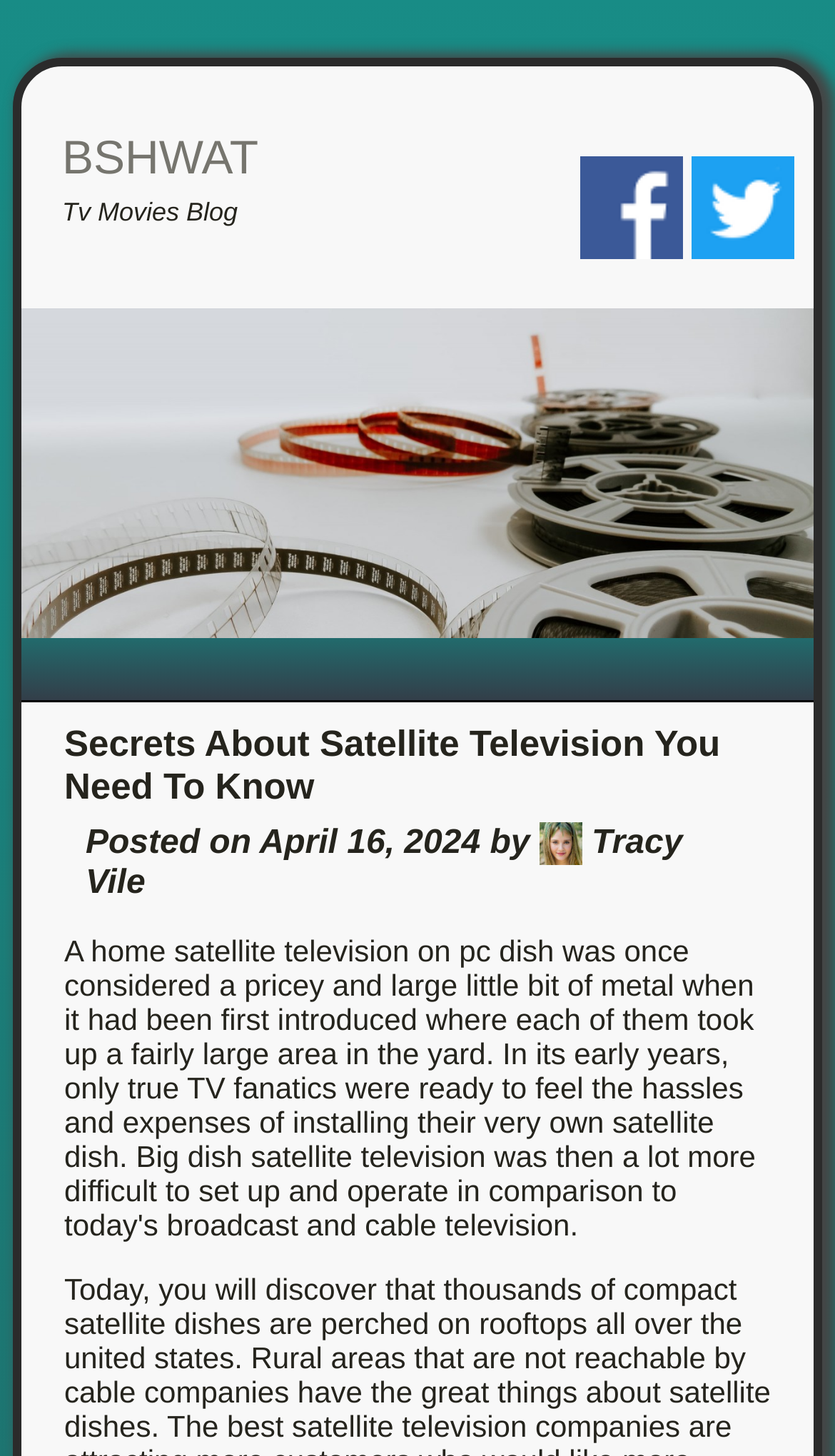Please provide the bounding box coordinates in the format (top-left x, top-left y, bottom-right x, bottom-right y). Remember, all values are floating point numbers between 0 and 1. What is the bounding box coordinate of the region described as: BSHWAT

[0.074, 0.09, 0.309, 0.126]